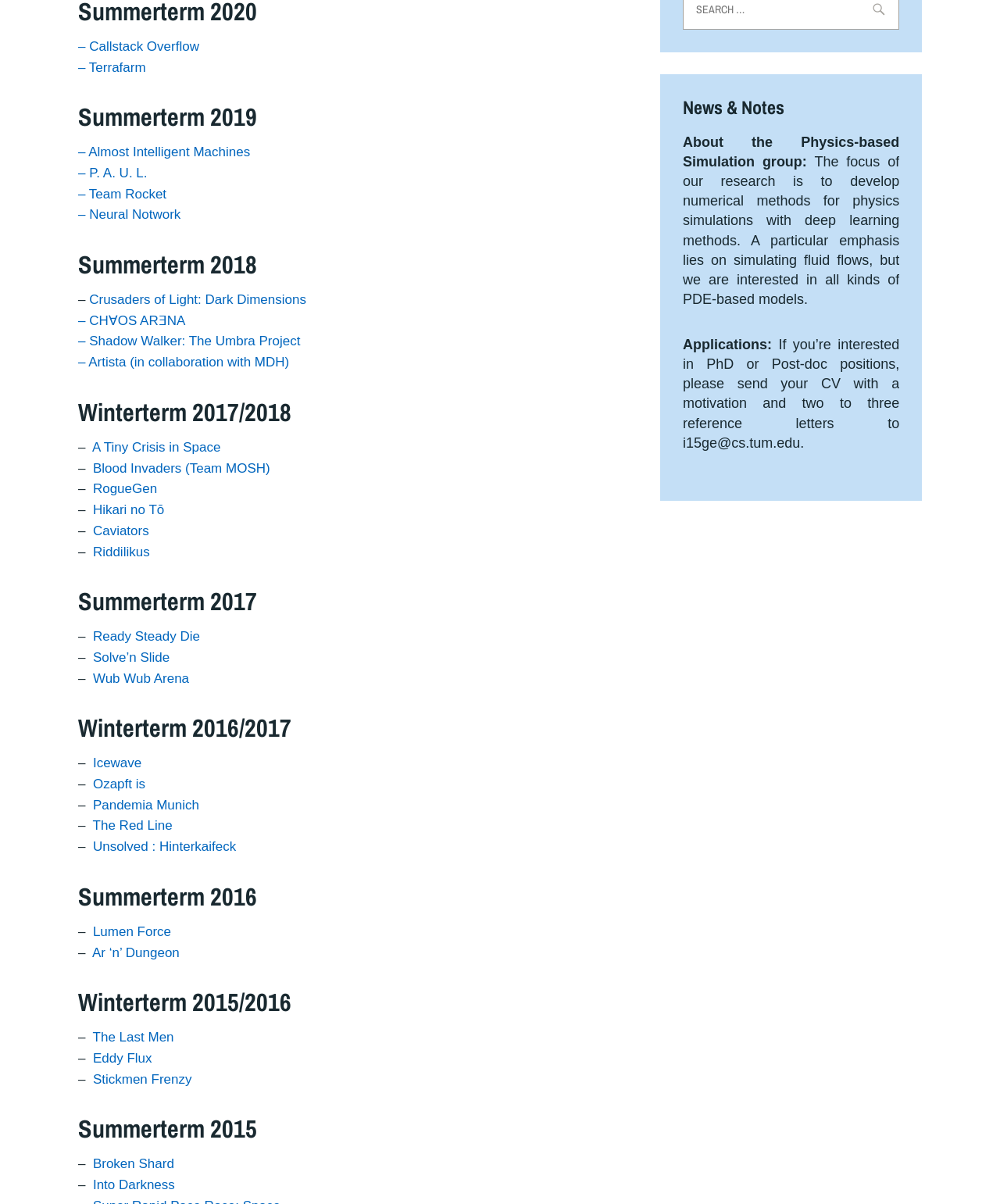What is the research focus of the Physics-based Simulation group?
Please ensure your answer to the question is detailed and covers all necessary aspects.

The focus of the research is to develop numerical methods for physics simulations with deep learning methods, as stated in the text 'The focus of our research is to develop numerical methods for physics simulations with deep learning methods.'